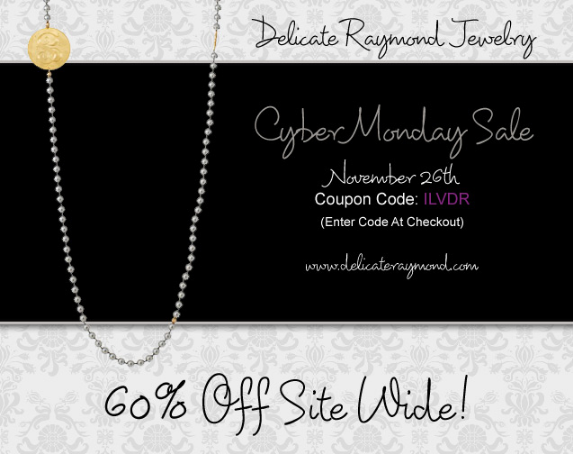Use a single word or phrase to answer the question:
What is the discount offered during the sale?

60% off site-wide